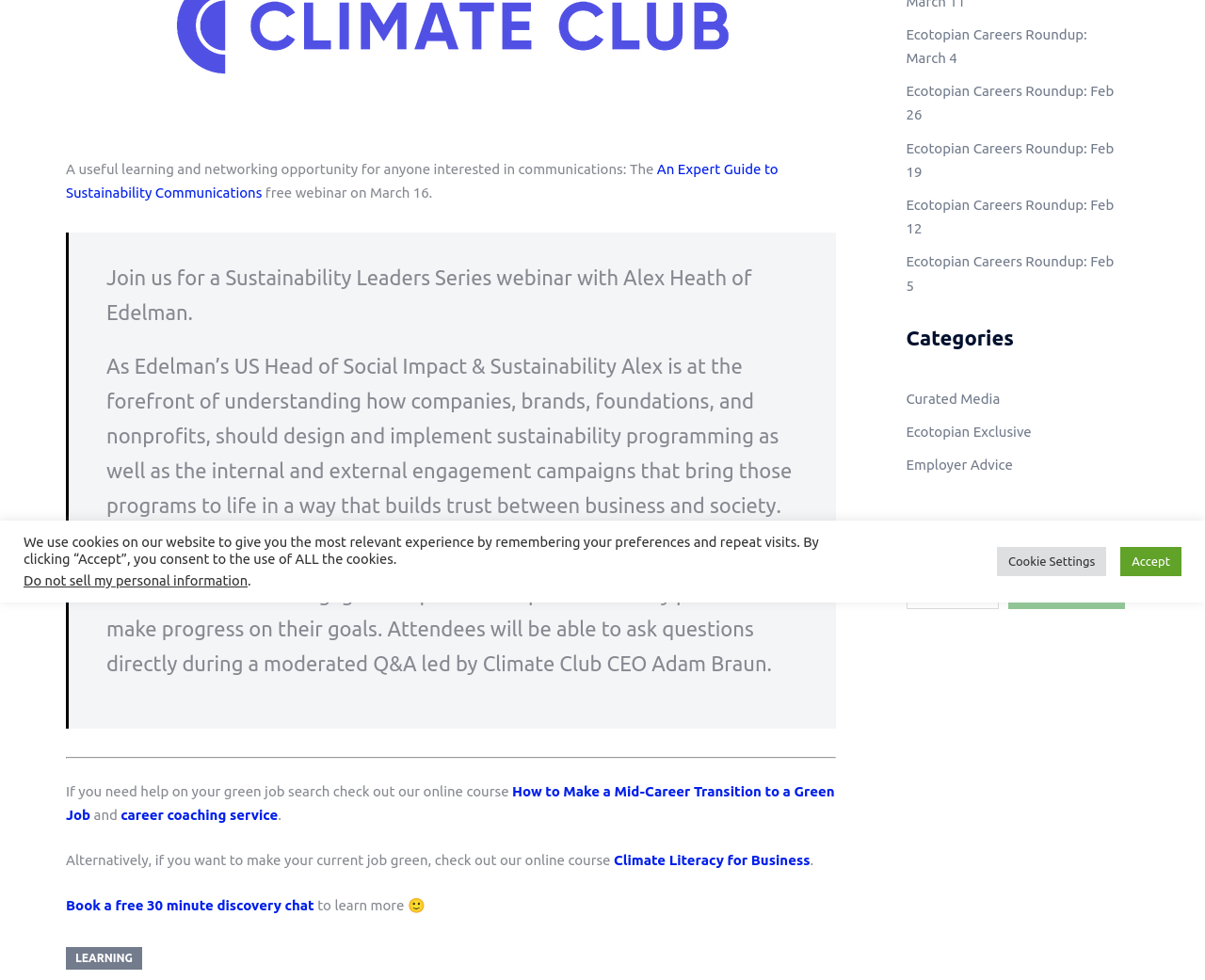Find the bounding box of the web element that fits this description: "Cookie Settings".

[0.827, 0.558, 0.918, 0.588]